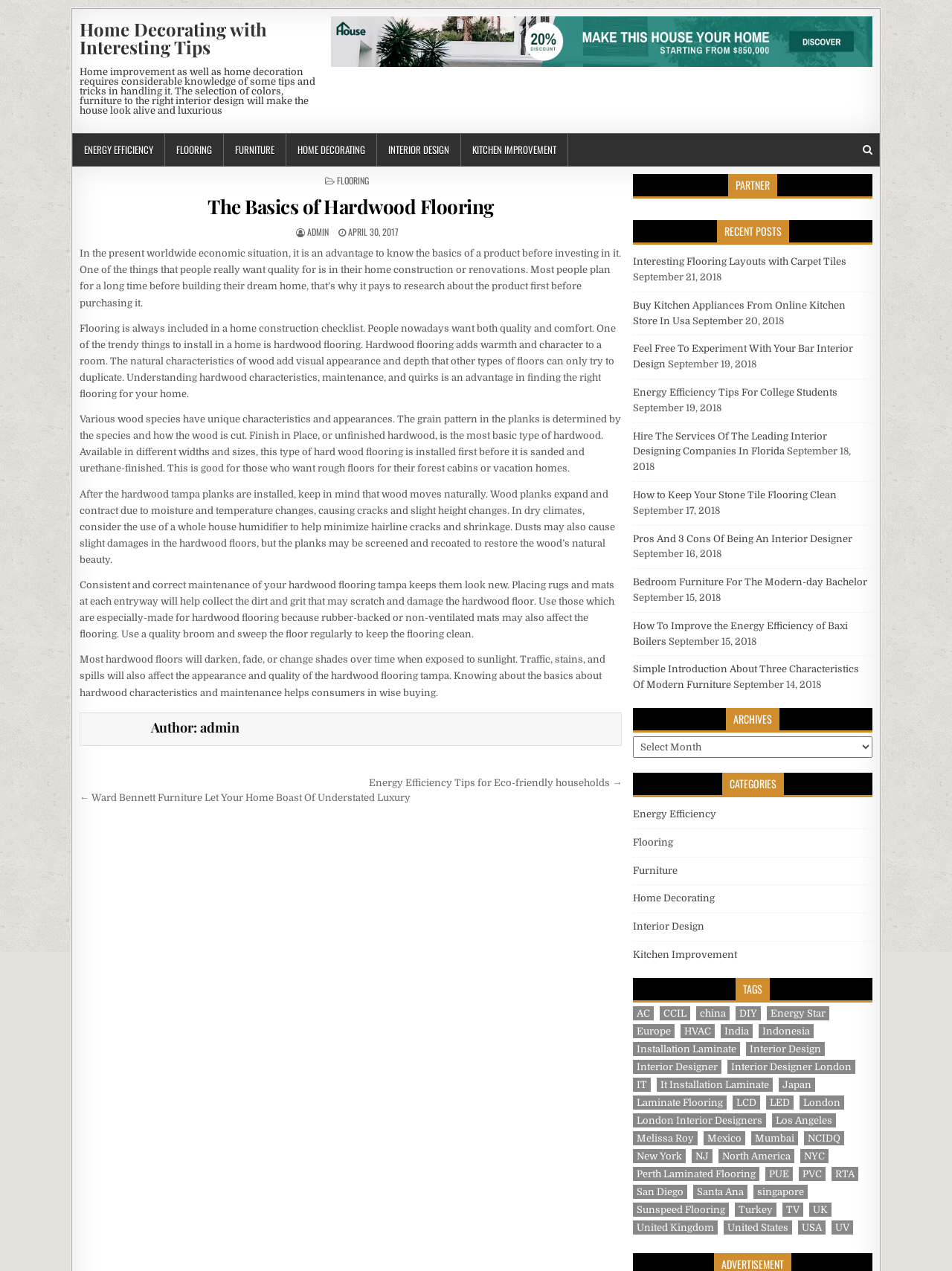Identify the bounding box coordinates of the clickable region necessary to fulfill the following instruction: "Click on the 'FLOORING' link in the primary menu". The bounding box coordinates should be four float numbers between 0 and 1, i.e., [left, top, right, bottom].

[0.173, 0.105, 0.235, 0.131]